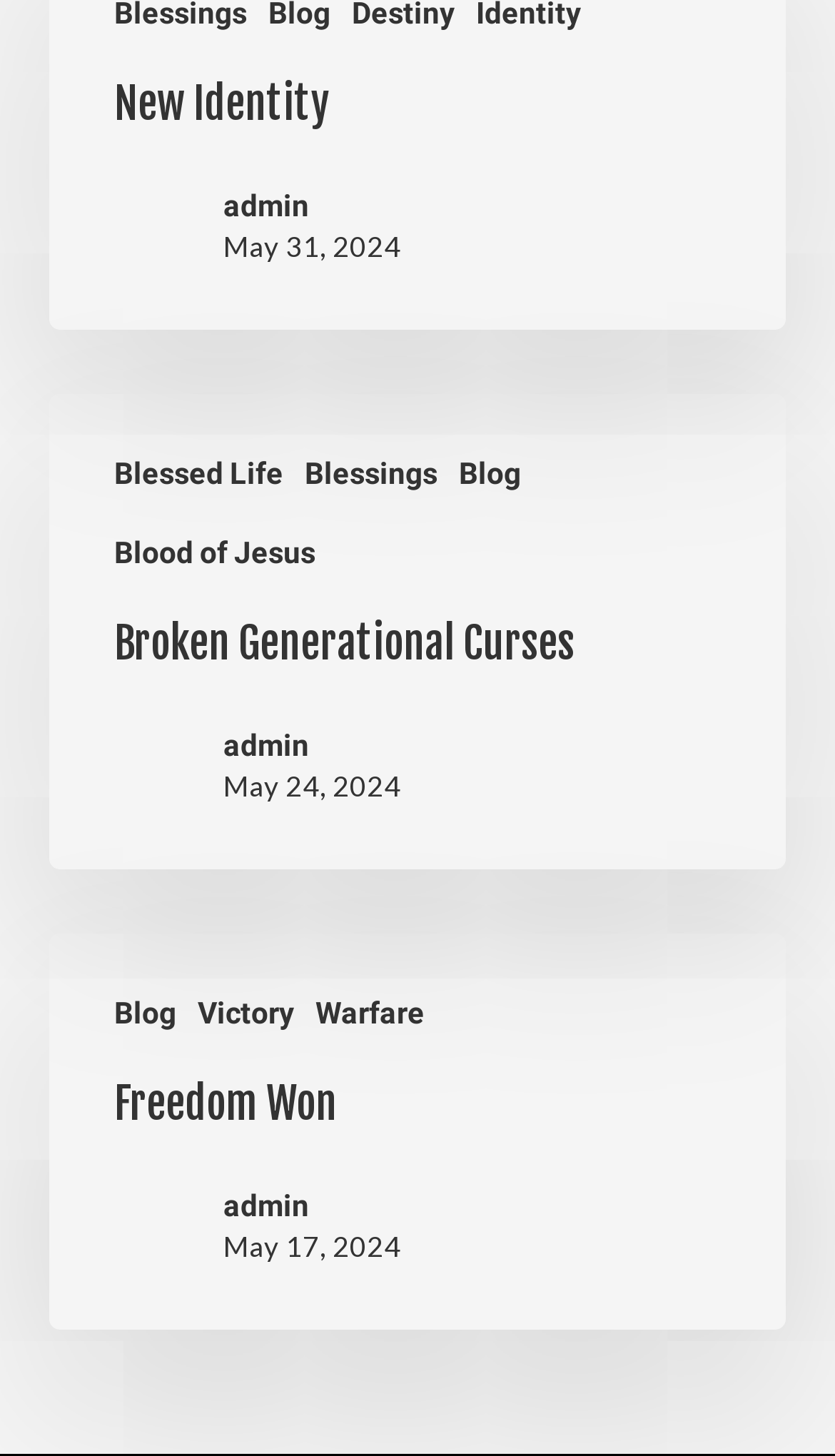Find the bounding box coordinates for the area that must be clicked to perform this action: "view the 'Blog' page".

[0.55, 0.312, 0.624, 0.34]